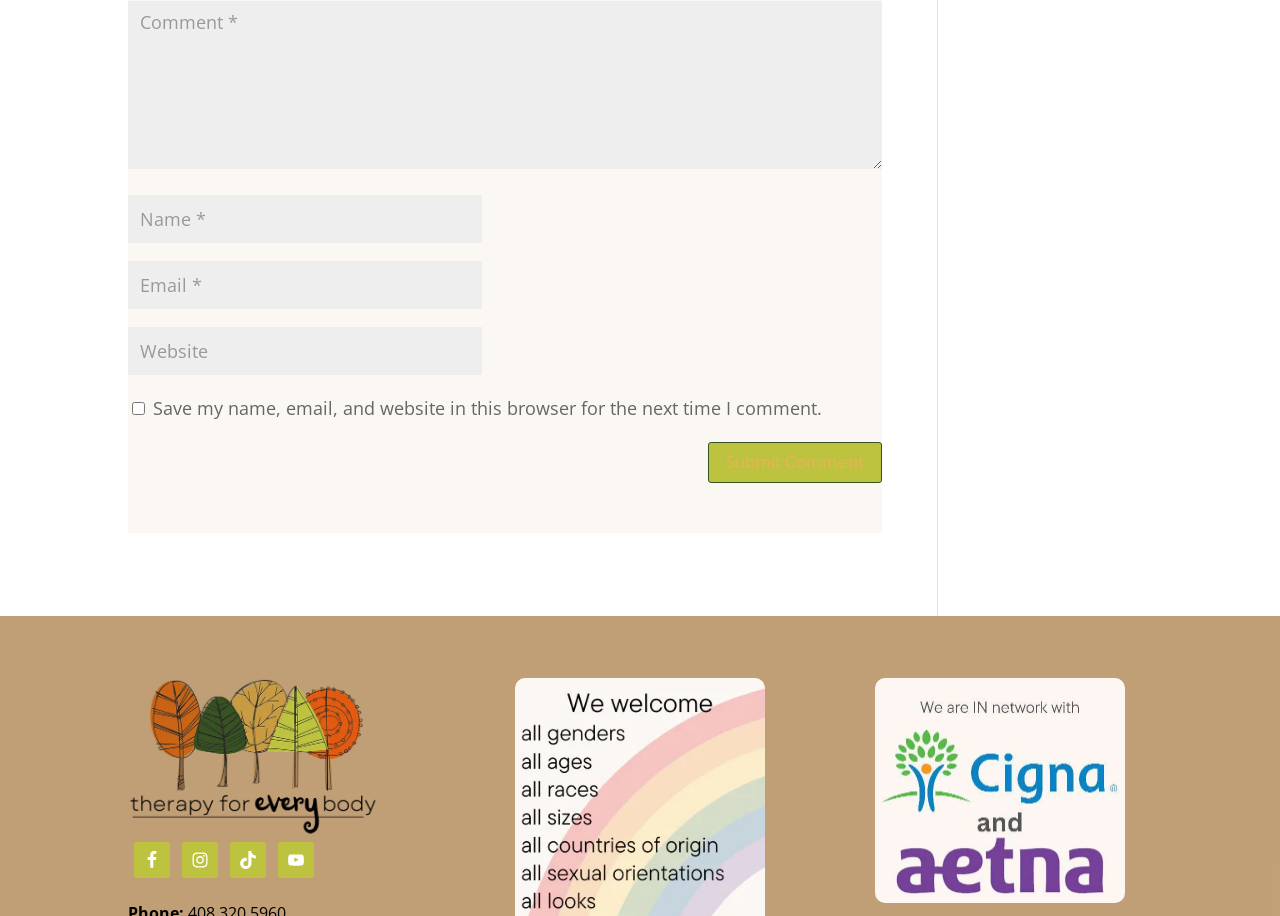Specify the bounding box coordinates of the area to click in order to execute this command: 'Visit Facebook'. The coordinates should consist of four float numbers ranging from 0 to 1, and should be formatted as [left, top, right, bottom].

[0.105, 0.919, 0.133, 0.959]